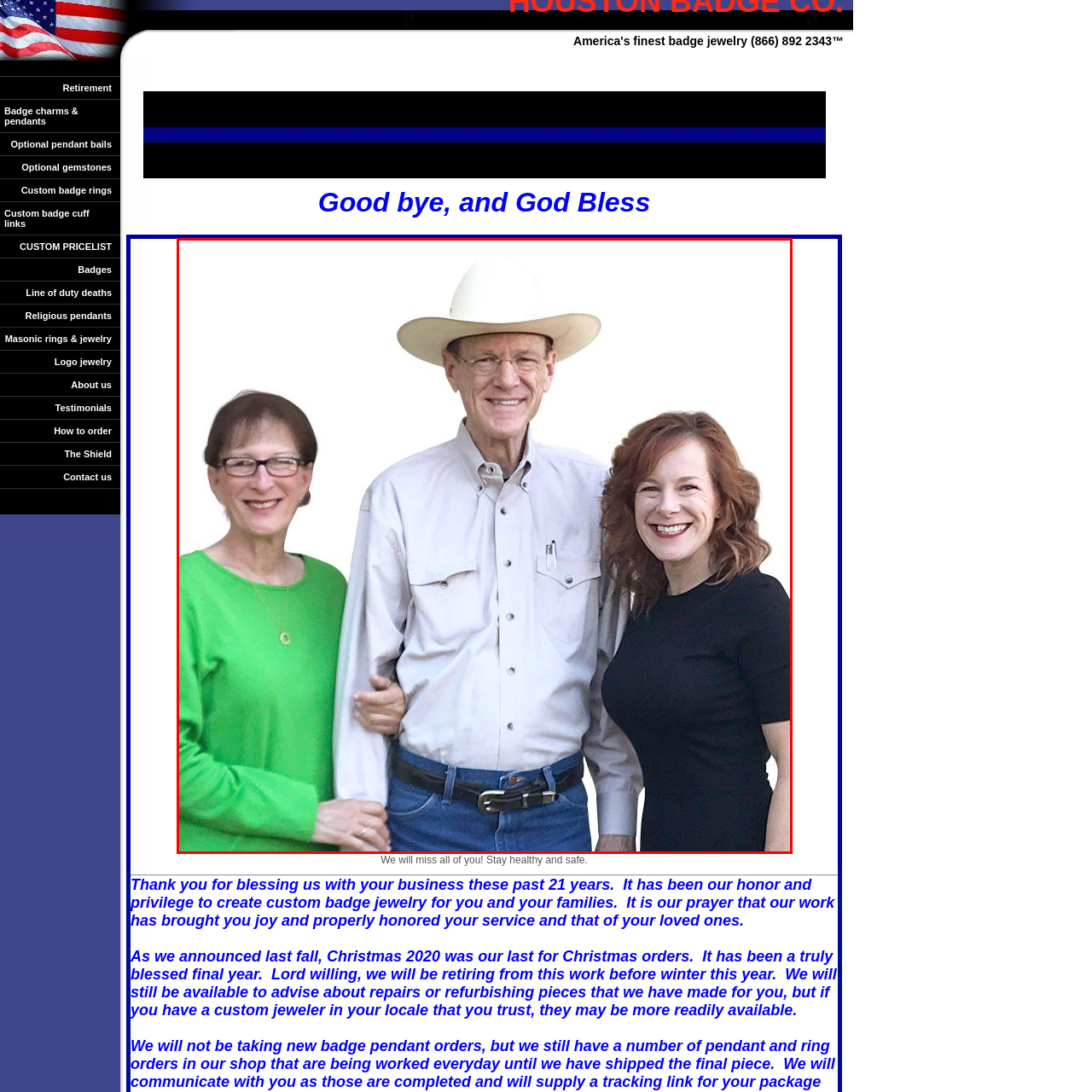What is the color of the woman's hair on the right?  
Focus on the image bordered by the red line and provide a detailed answer that is thoroughly based on the image's contents.

By inspecting the image, I saw the woman on the right and noticed her hair is styled in a specific way, with the caption mentioning it as 'red hair', contributing to the overall welcoming atmosphere of the photo.